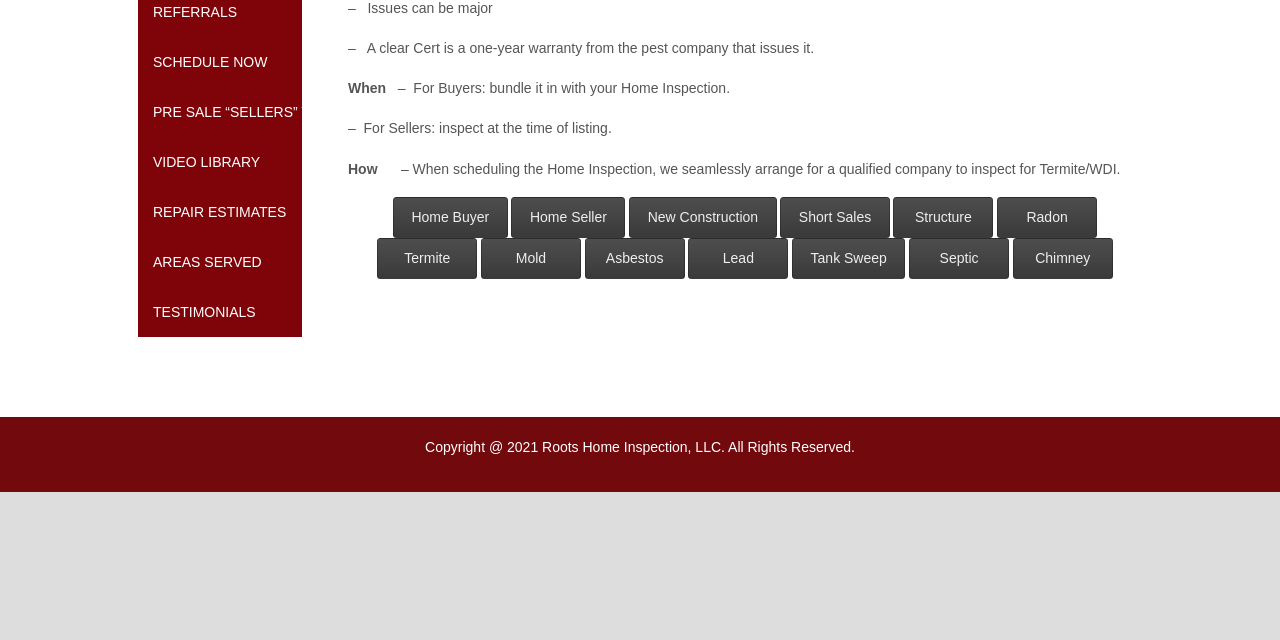Extract the bounding box of the UI element described as: "New Construction".

[0.492, 0.307, 0.607, 0.372]